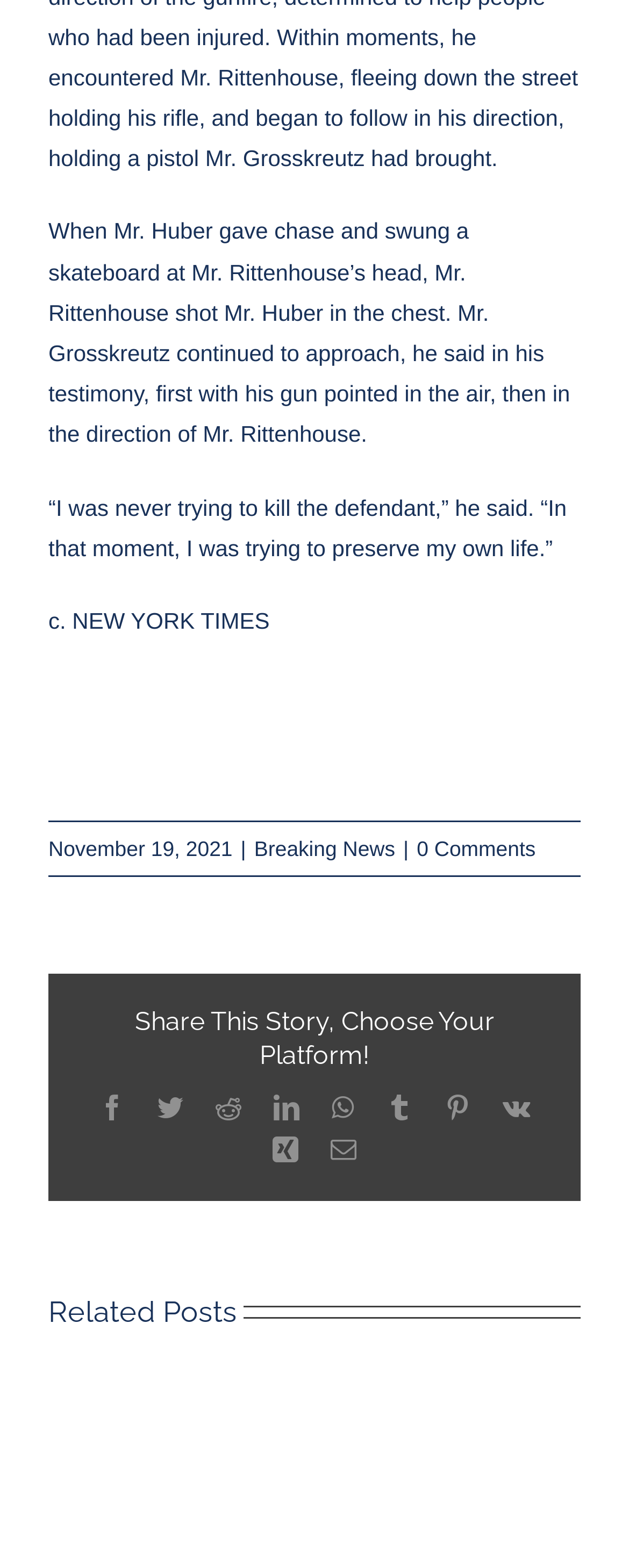What is the title of the section below the sharing section?
Using the image, answer in one word or phrase.

Related Posts